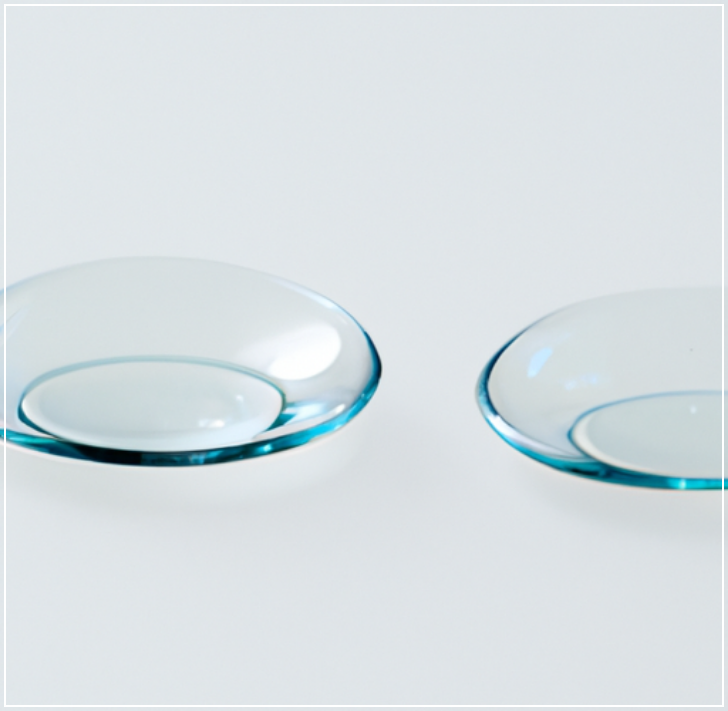Illustrate the scene in the image with a detailed description.

The image displays two smart contact lenses designed for augmented reality, resting on a sleek, neutral background. These lenses are characterized by their transparent appearance, with a subtle blue tint along the edges that complements their innovative technology. As part of a discussion on advancements in vision and augmented reality, these lenses represent a significant leap in optical technology, poised to change how users interact with their environments. The focus on such cutting-edge eyewear highlights the ongoing evolution in contact lens design, merging practicality with high-tech features.